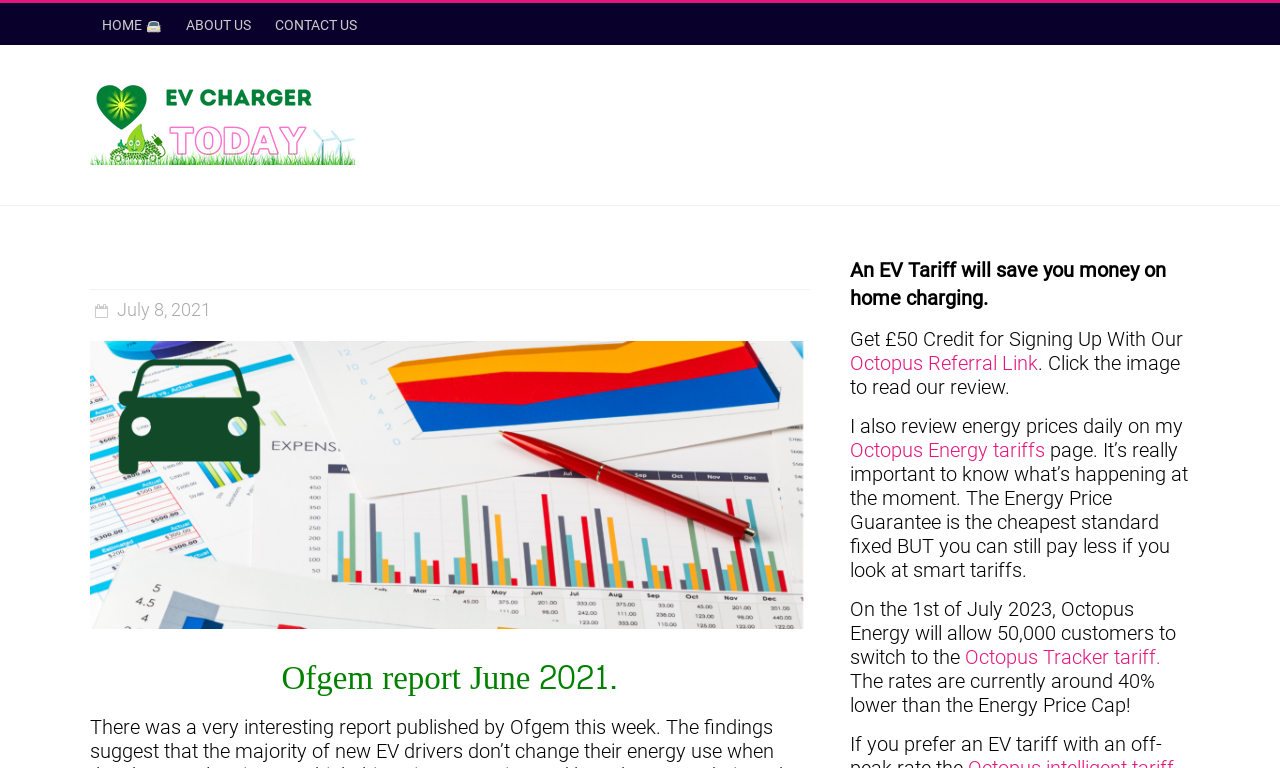Pinpoint the bounding box coordinates of the clickable element needed to complete the instruction: "learn about Octopus Tracker tariff". The coordinates should be provided as four float numbers between 0 and 1: [left, top, right, bottom].

[0.754, 0.84, 0.907, 0.871]